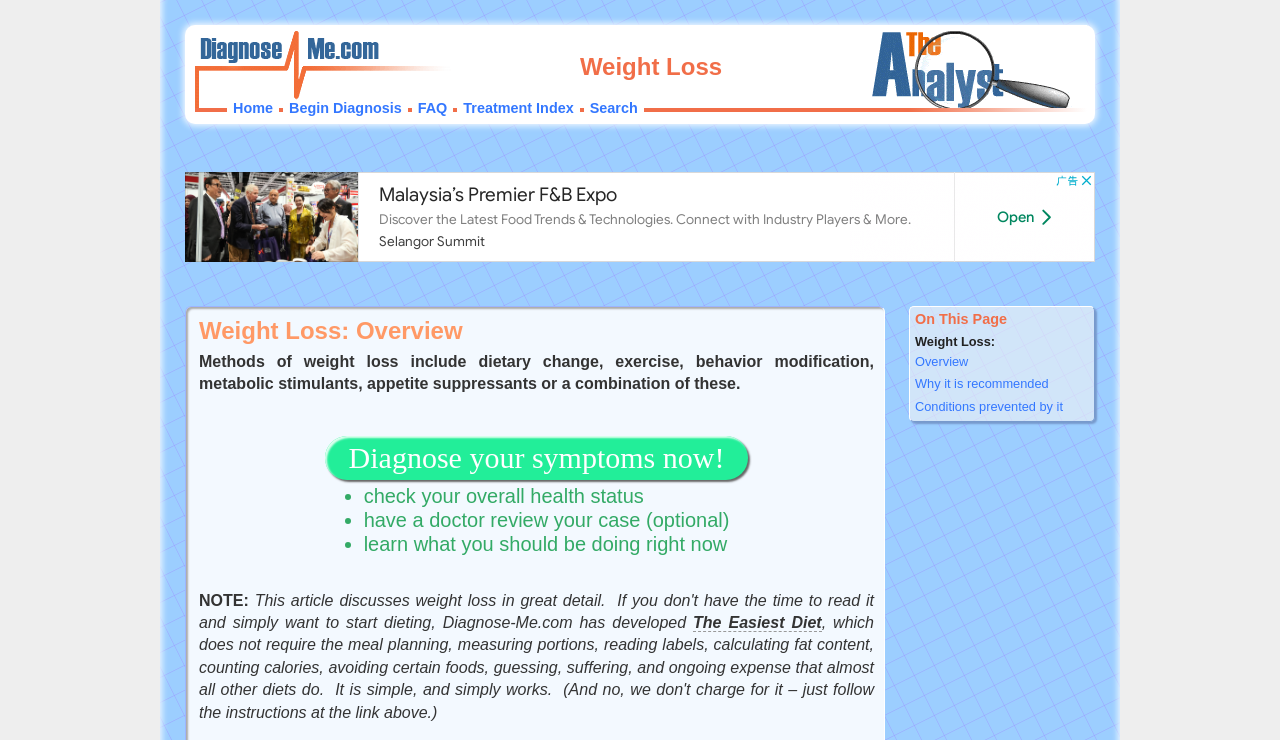Please find the bounding box coordinates of the element that you should click to achieve the following instruction: "Visit Bluegrass Sports Nation". The coordinates should be presented as four float numbers between 0 and 1: [left, top, right, bottom].

None